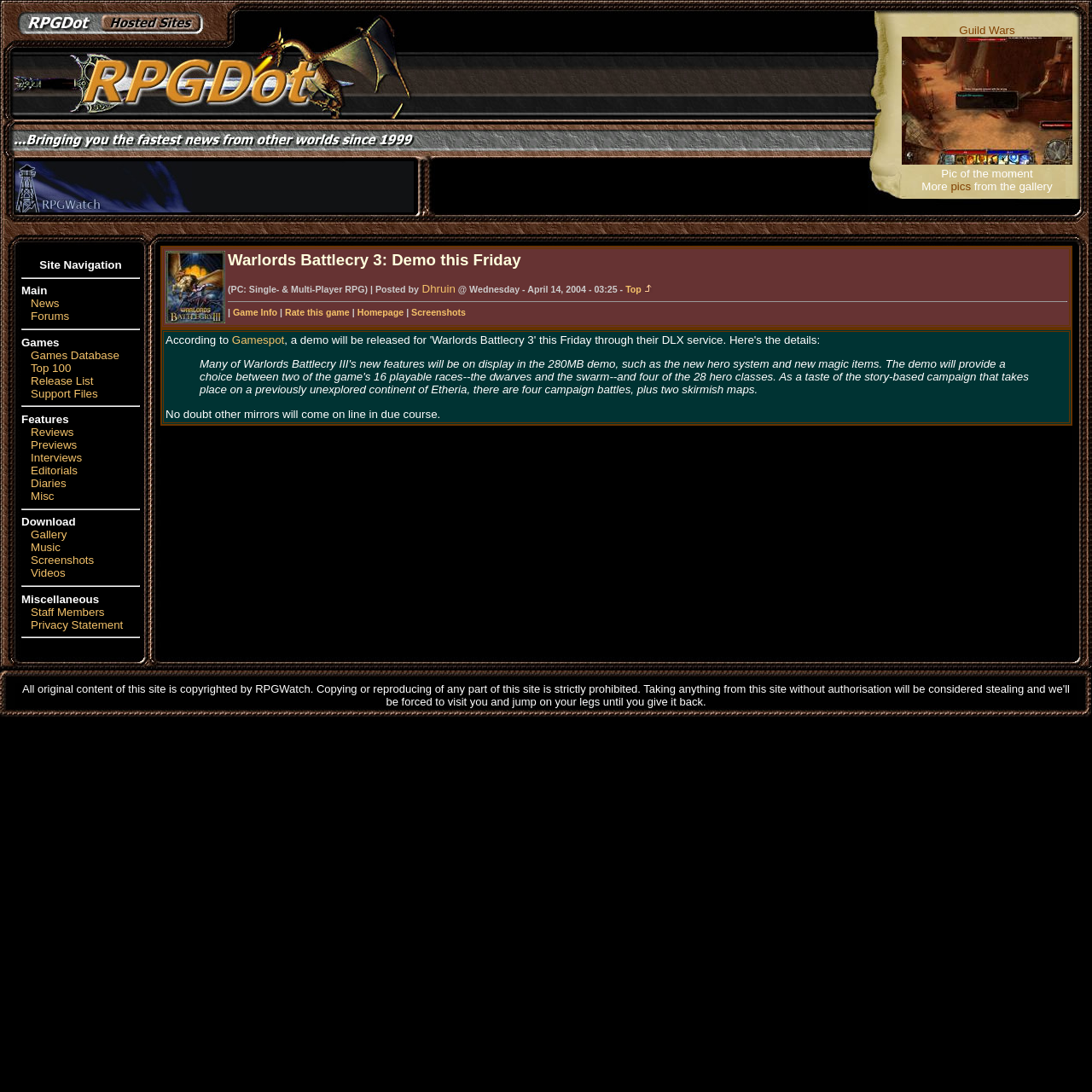What type of games are featured on this website?
Please provide a full and detailed response to the question.

Based on the website's layout and content, it appears to focus on Role-Playing Games (RPG) and Massively Multiplayer Online Role-Playing Games (MMORPG). The website's title, 'RPGDot', and the presence of game-related categories such as 'Games Database' and 'Reviews' suggest that RPGs are the primary focus.